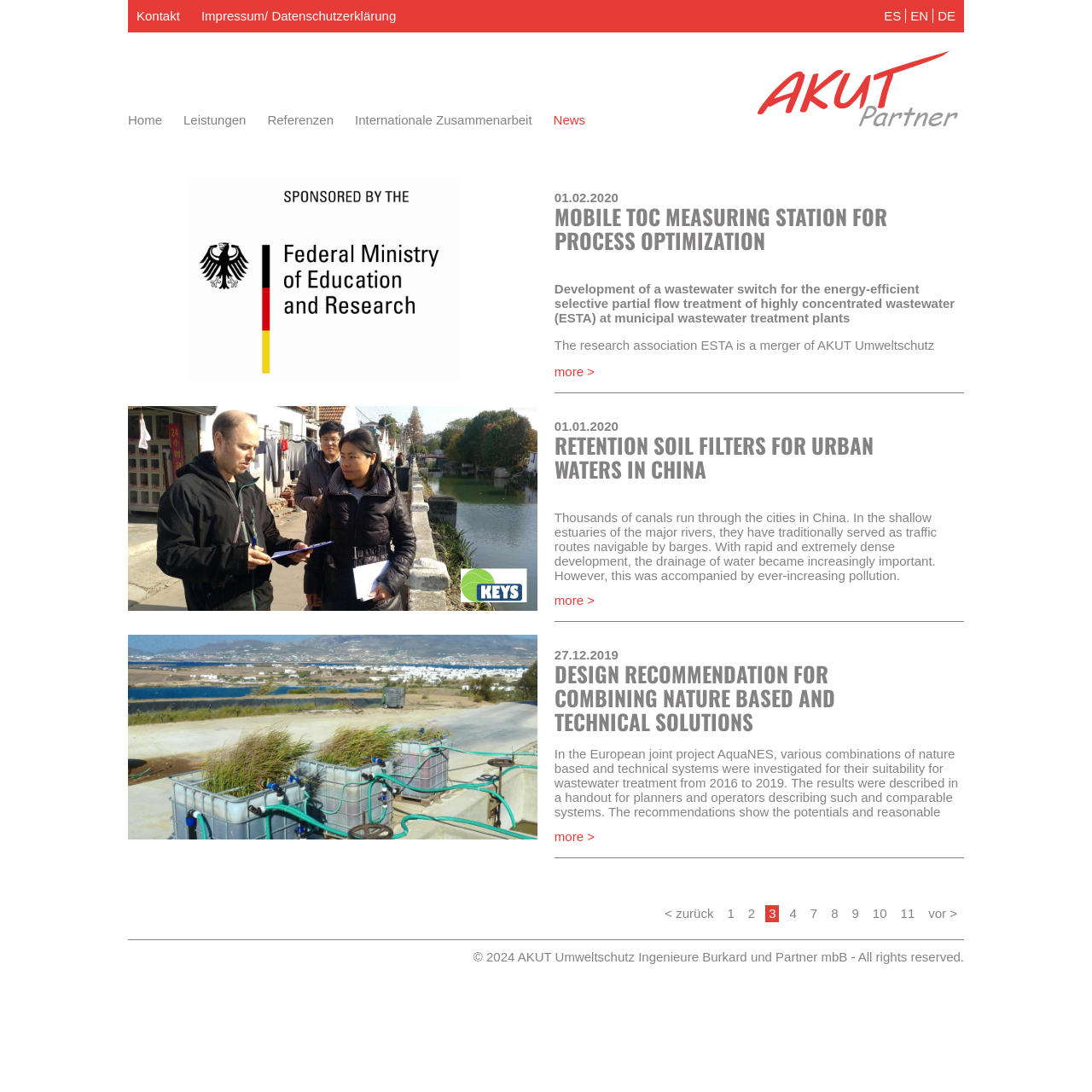Based on the element description: "ES", identify the bounding box coordinates for this UI element. The coordinates must be four float numbers between 0 and 1, listed as [left, top, right, bottom].

[0.806, 0.008, 0.825, 0.021]